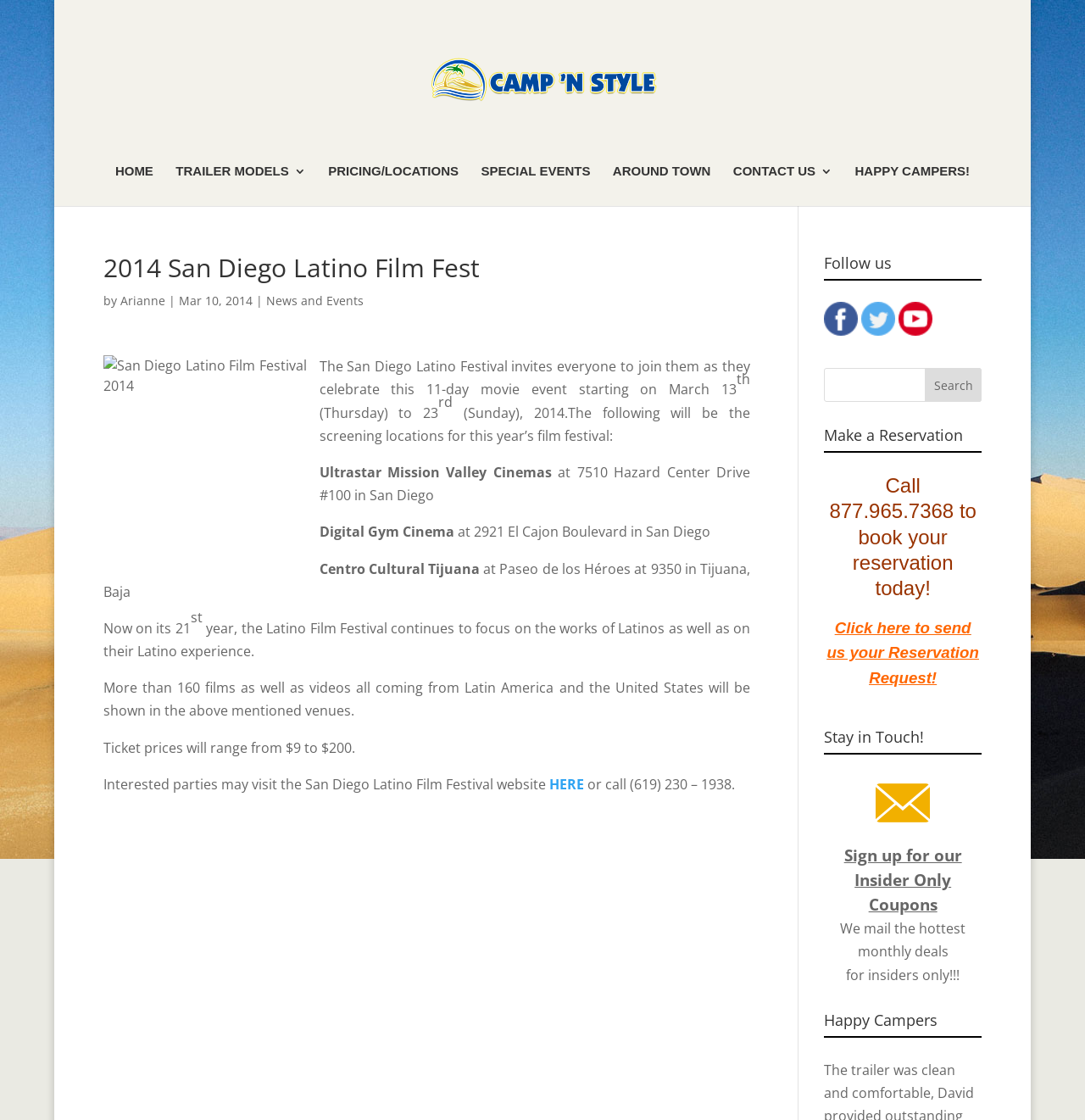How can interested parties get more information?
Carefully analyze the image and provide a detailed answer to the question.

I found the answer by reading the text that mentions 'Interested parties may visit the San Diego Latino Film Festival website' and also provides a phone number to call.